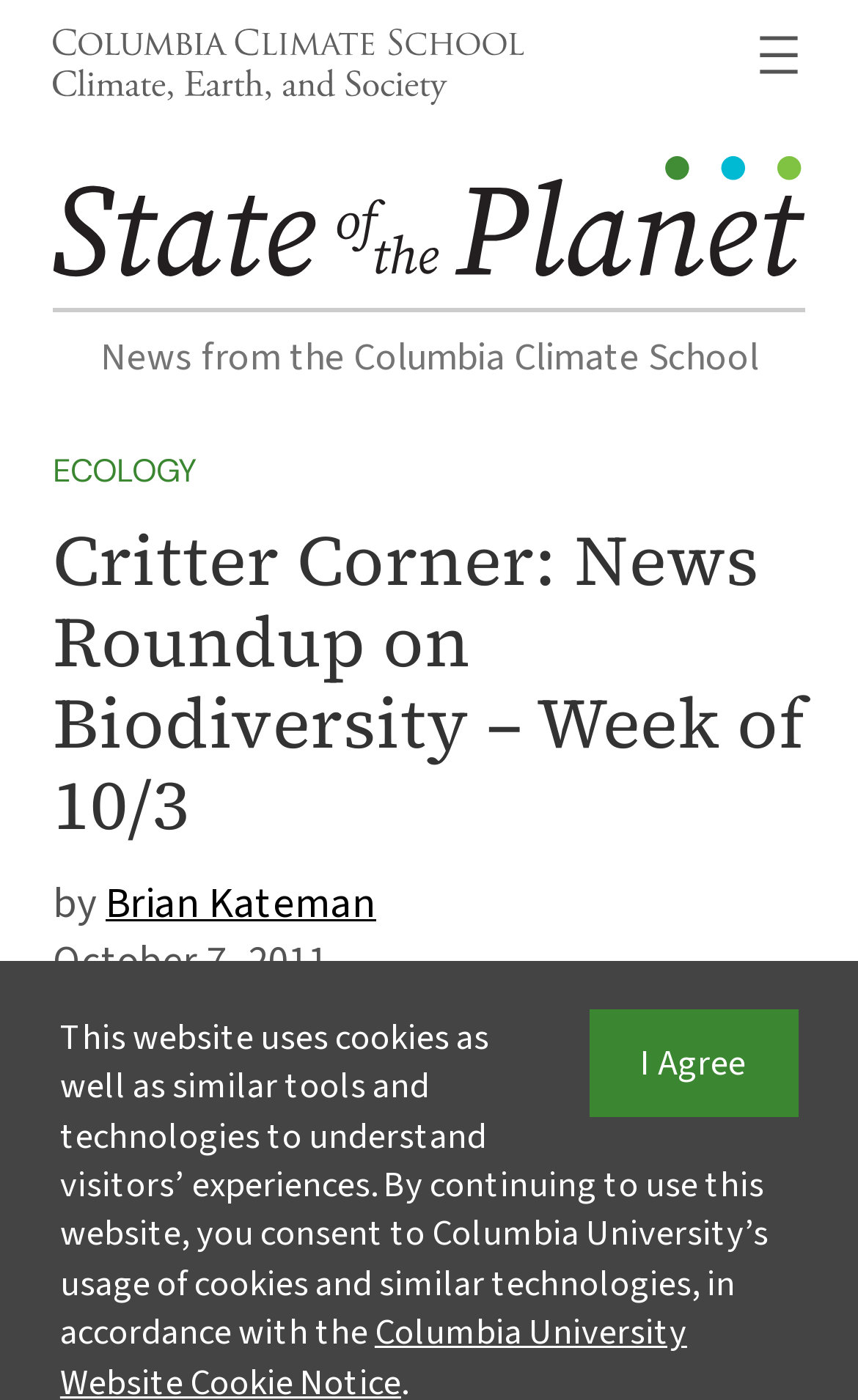Given the content of the image, can you provide a detailed answer to the question?
What is the name of the school mentioned in the webpage?

I found the answer by looking at the link element with the text 'Columbia Climate School: Climate, Earth, and Society' which is located at the top of the webpage.